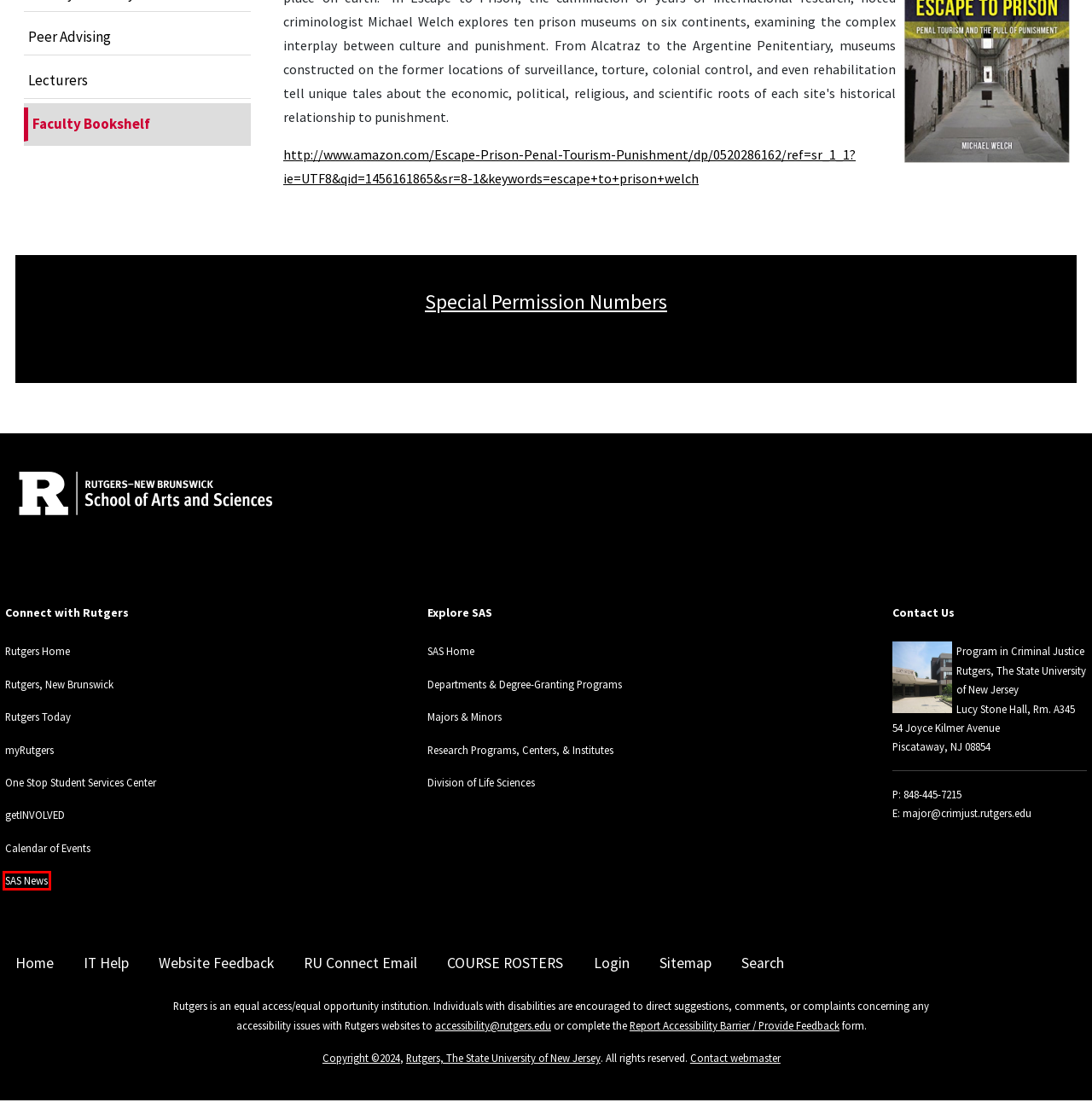Given a webpage screenshot featuring a red rectangle around a UI element, please determine the best description for the new webpage that appears after the element within the bounding box is clicked. The options are:
A. Rutgers Today | Rutgers University
B. Home | Rutgers-New Brunswick
C. Copyright Information | Rutgers University
D. login - skip to CAS - Rutgers IT Help
E. Academics
F. News
G. Welcome to Division of Life Sciences | Rutgers University
H. Centers and Institutes

F